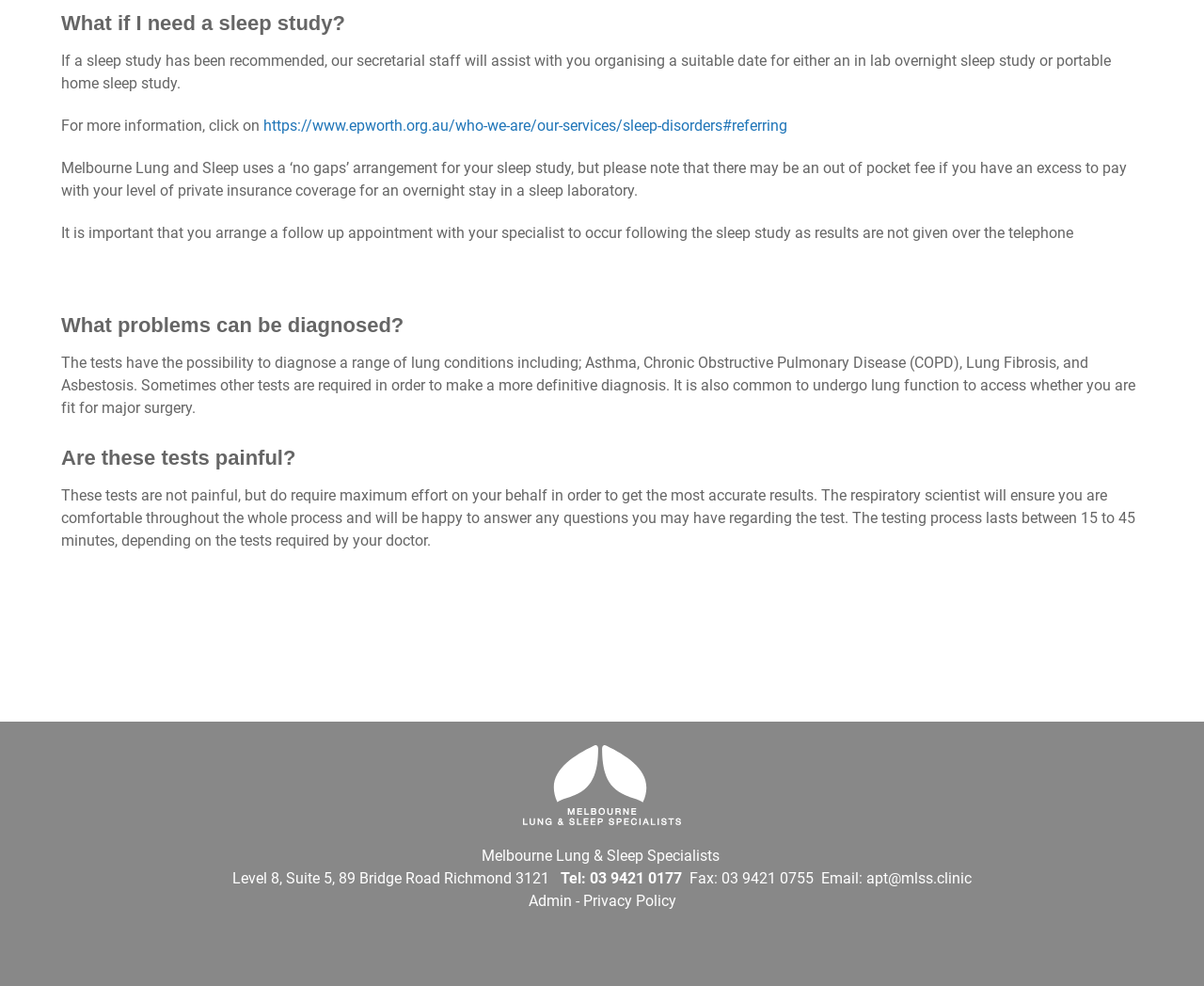What is the purpose of the sleep study?
Refer to the image and give a detailed answer to the question.

The webpage explains that the sleep study can diagnose a range of lung conditions, including Asthma, Chronic Obstructive Pulmonary Disease (COPD), Lung Fibrosis, and Asbestosis, as mentioned in the paragraph starting with 'The tests have the possibility to diagnose...'.